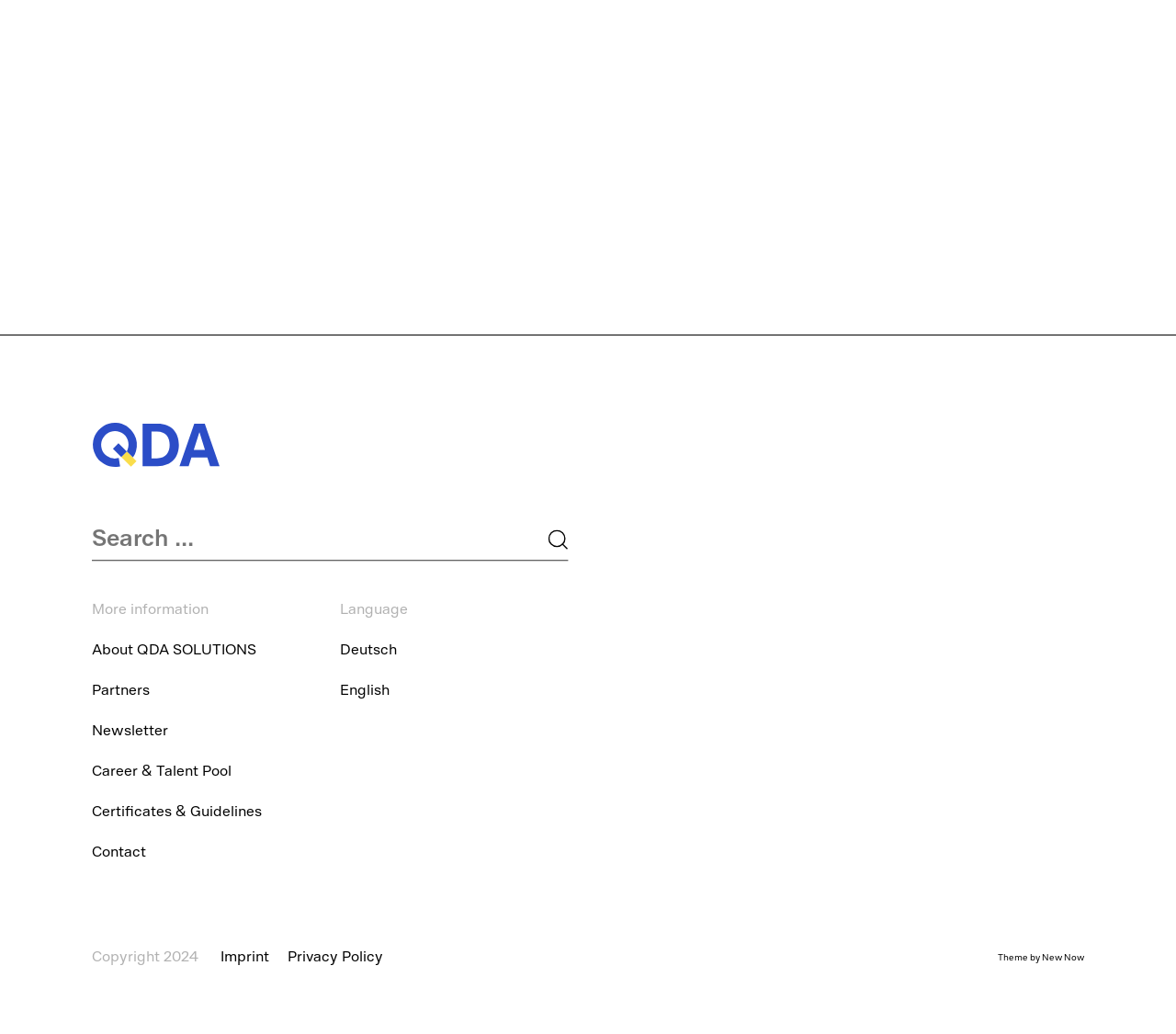Find the bounding box coordinates of the area that needs to be clicked in order to achieve the following instruction: "Contact Us". The coordinates should be specified as four float numbers between 0 and 1, i.e., [left, top, right, bottom].

None